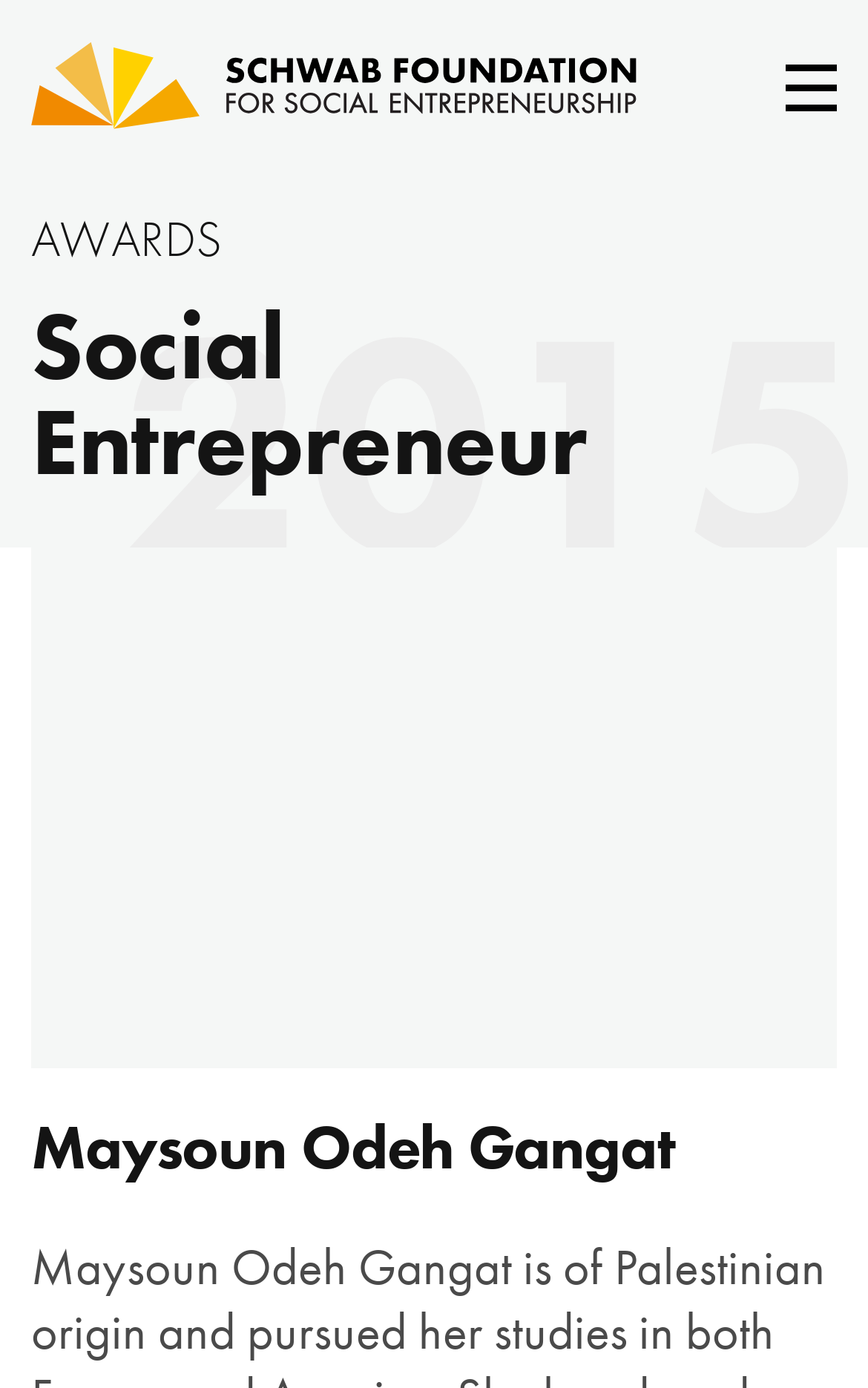Can you show the bounding box coordinates of the region to click on to complete the task described in the instruction: "learn about the organization's vision and mission"?

[0.072, 0.199, 0.964, 0.271]